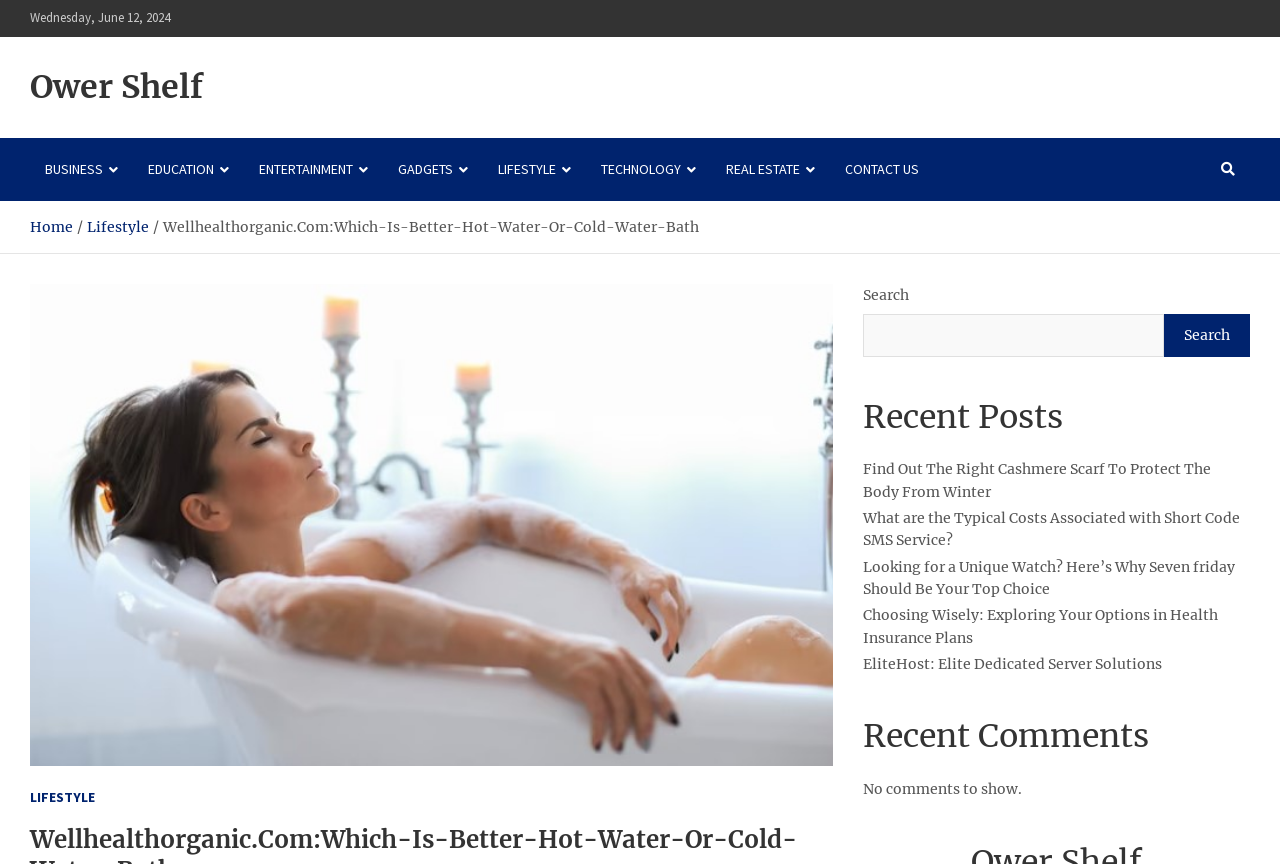What is the message displayed when there are no comments?
From the screenshot, provide a brief answer in one word or phrase.

No comments to show.